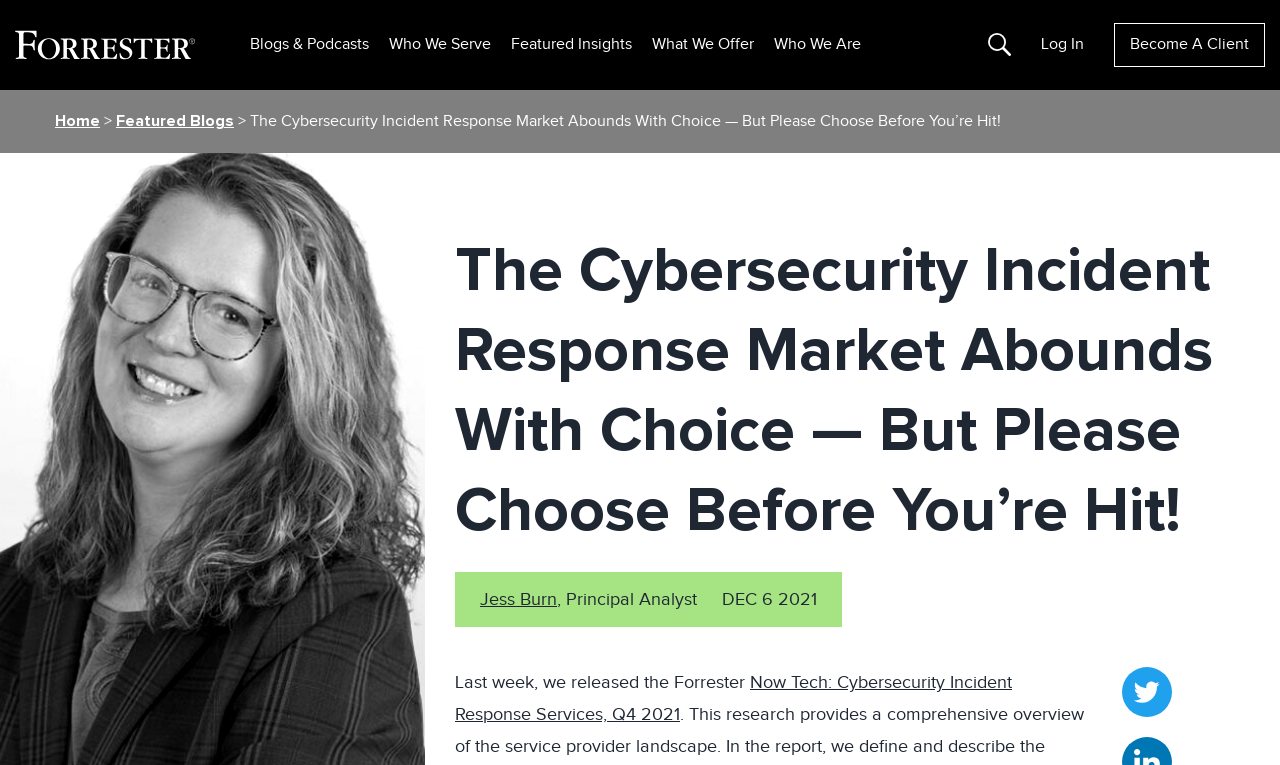How many navigation links are in the top menu?
Look at the image and provide a detailed response to the question.

I counted the number of links in the top menu, which are 'Blogs & Podcasts', 'Who We Serve', 'Featured Insights', 'What We Offer', and 'Who We Are'. There are 5 links in total.